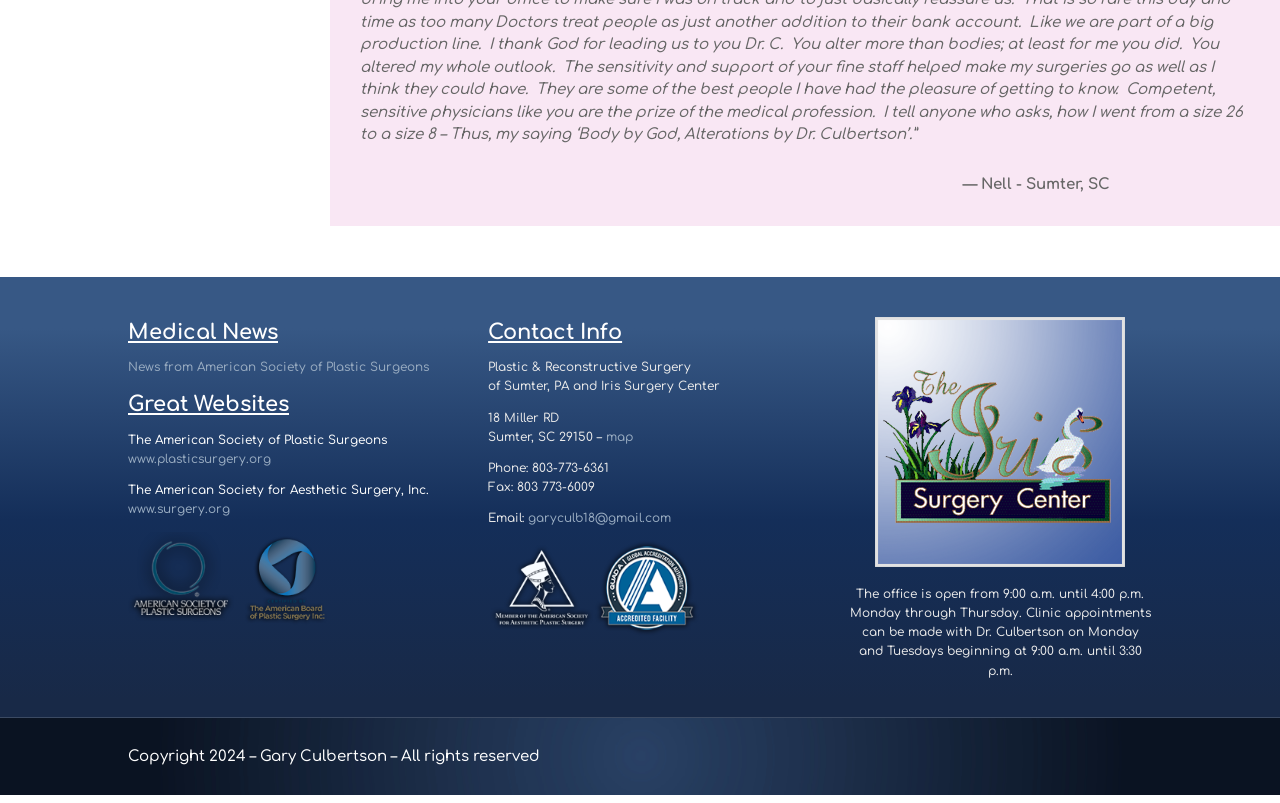Please find the bounding box coordinates of the element that you should click to achieve the following instruction: "Check the office hours". The coordinates should be presented as four float numbers between 0 and 1: [left, top, right, bottom].

[0.664, 0.731, 0.899, 0.844]